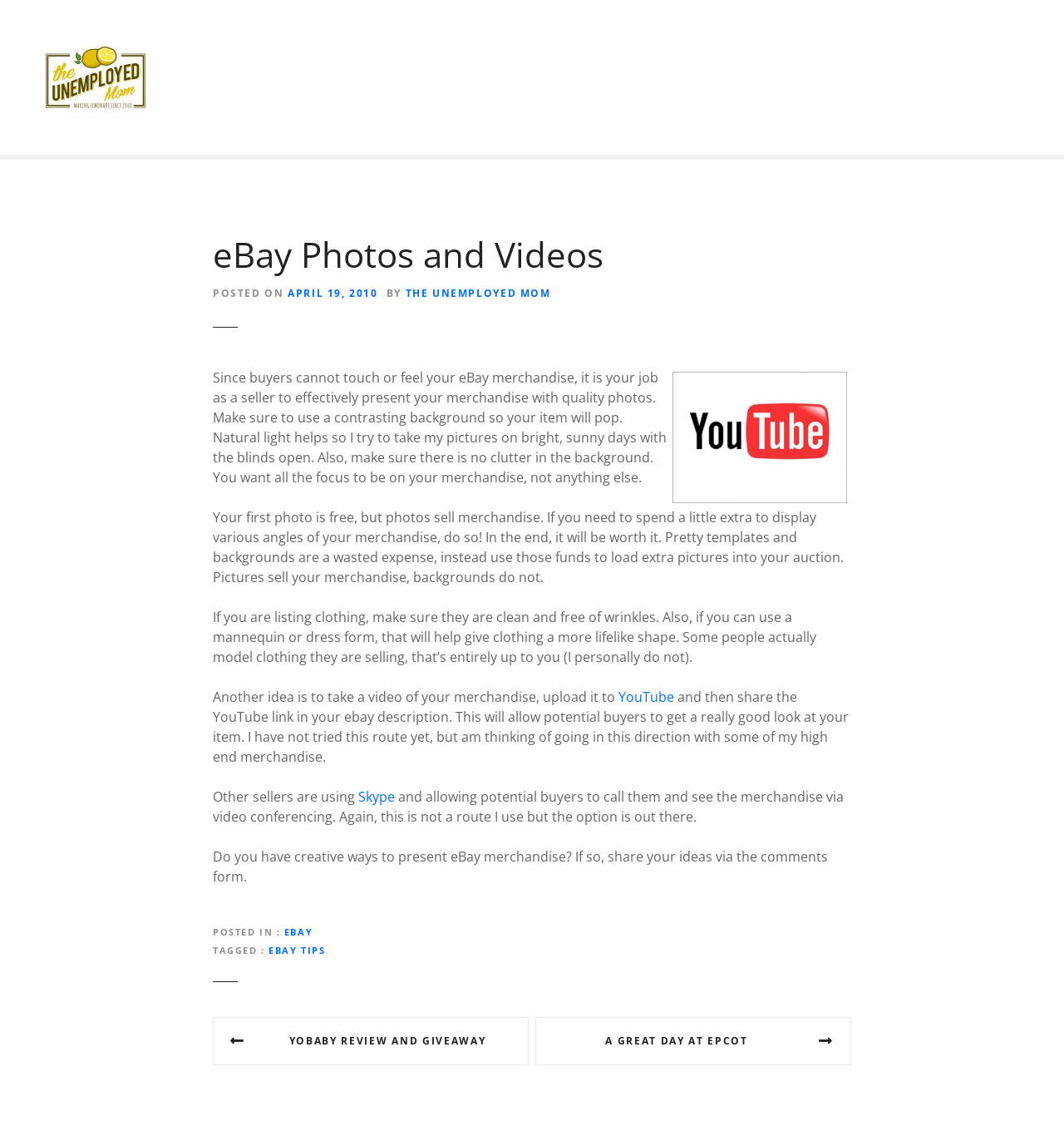What is the purpose of using a contrasting background?
Offer a detailed and exhaustive answer to the question.

According to the article, using a contrasting background is recommended to make the item being sold on eBay stand out, as stated in the sentence 'Make sure to use a contrasting background so your item will pop'.